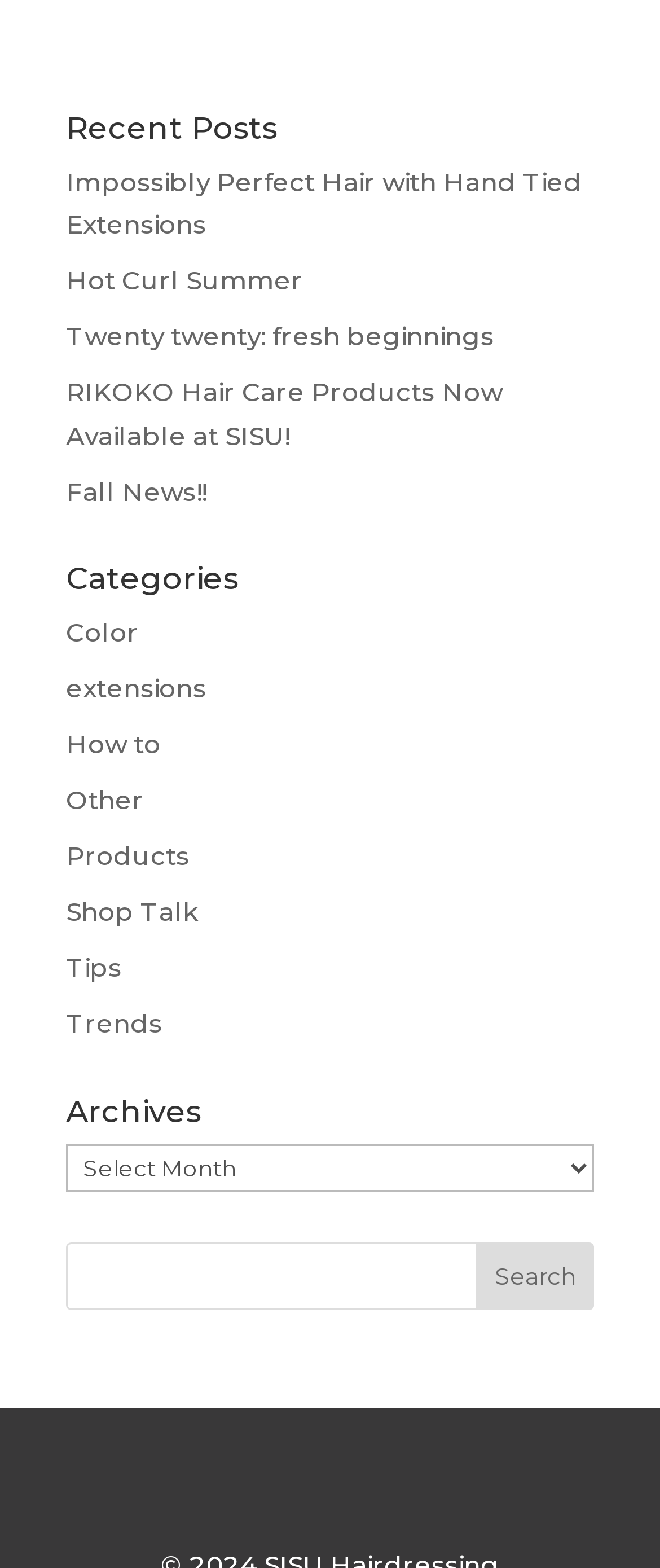Give the bounding box coordinates for the element described by: "Twenty twenty: fresh beginnings".

[0.1, 0.204, 0.749, 0.225]